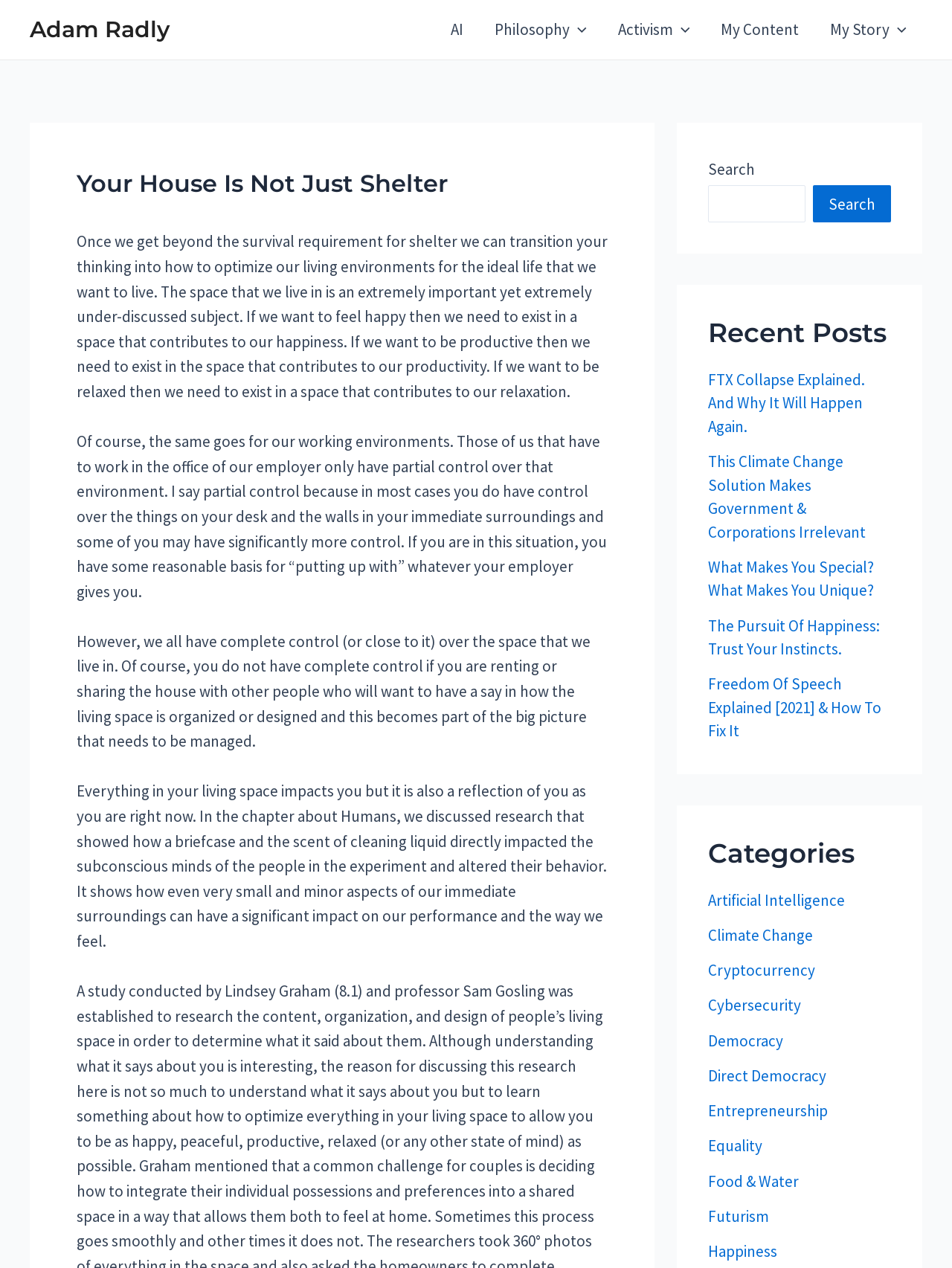Using the element description My Content, predict the bounding box coordinates for the UI element. Provide the coordinates in (top-left x, top-left y, bottom-right x, bottom-right y) format with values ranging from 0 to 1.

[0.741, 0.0, 0.856, 0.047]